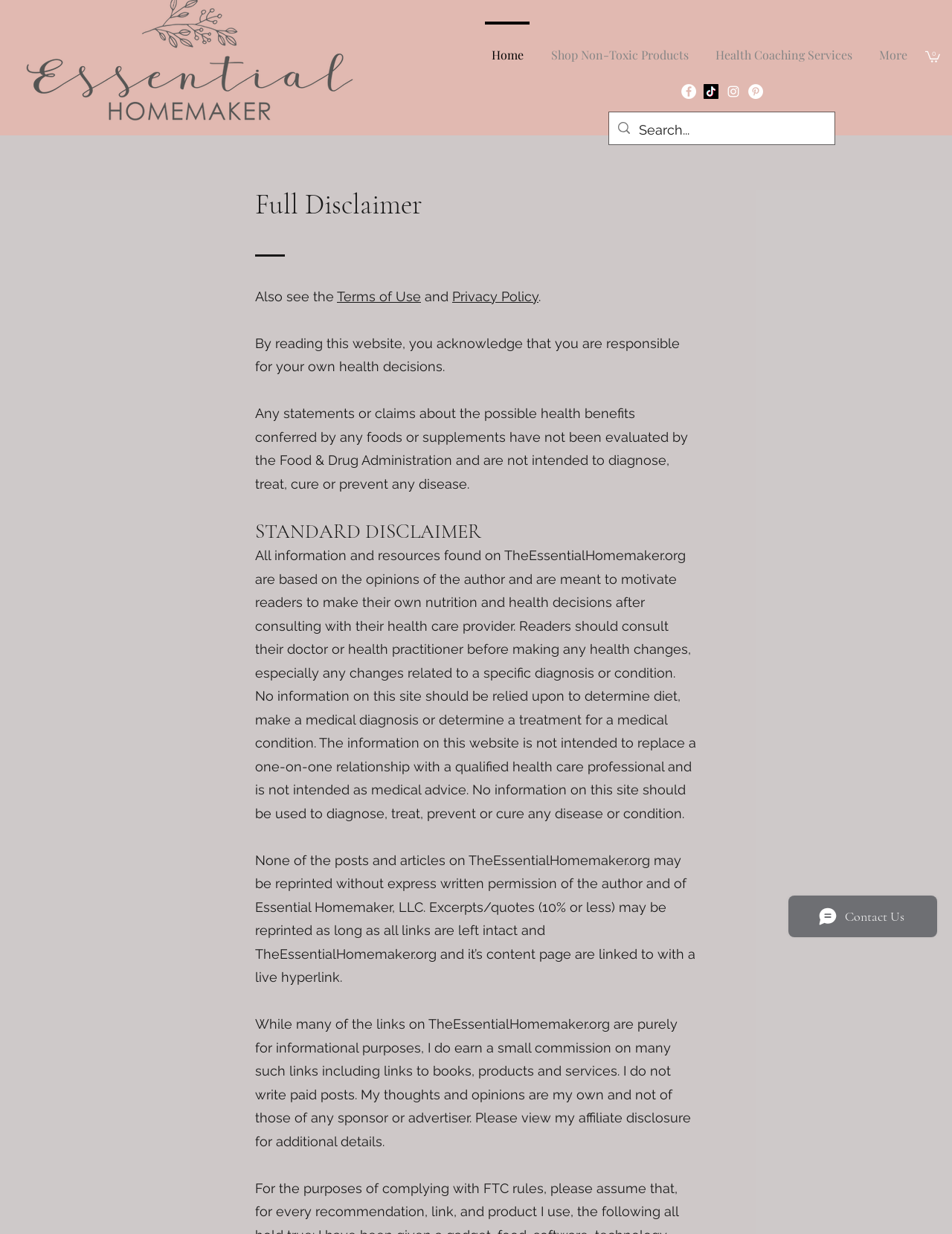Summarize the webpage with intricate details.

The webpage is titled "Full Disclaimer | Essential Homemaker" and appears to be a disclaimer page for a website. At the top left corner, there is a small image. Below it, a navigation menu is situated, containing links to "Home", "Shop Non-Toxic Products", "Health Coaching Services", and "More". To the right of the navigation menu, a cart icon with the text "Cart with 0 items" is displayed.

On the top right side, a social bar is present, featuring links to Facebook, TikTok, Instagram, and Pinterest, each accompanied by its respective icon. Below the social bar, a search bar is located, allowing users to search the website.

The main content of the page is divided into sections. The first section is headed by "Full Disclaimer" and contains a paragraph of text stating that the user is responsible for their own health decisions. The next section is headed by "STANDARD DISCLAIMER" and contains a lengthy disclaimer text, which outlines the website's policies and limitations regarding health information and advice.

The disclaimer text is divided into several paragraphs, each addressing a specific topic, such as the website's content being based on the author's opinions, the importance of consulting a healthcare professional before making any health changes, and the website's content not being intended to replace professional medical advice.

At the bottom of the page, there is an iframe containing a Wix Chat interface.